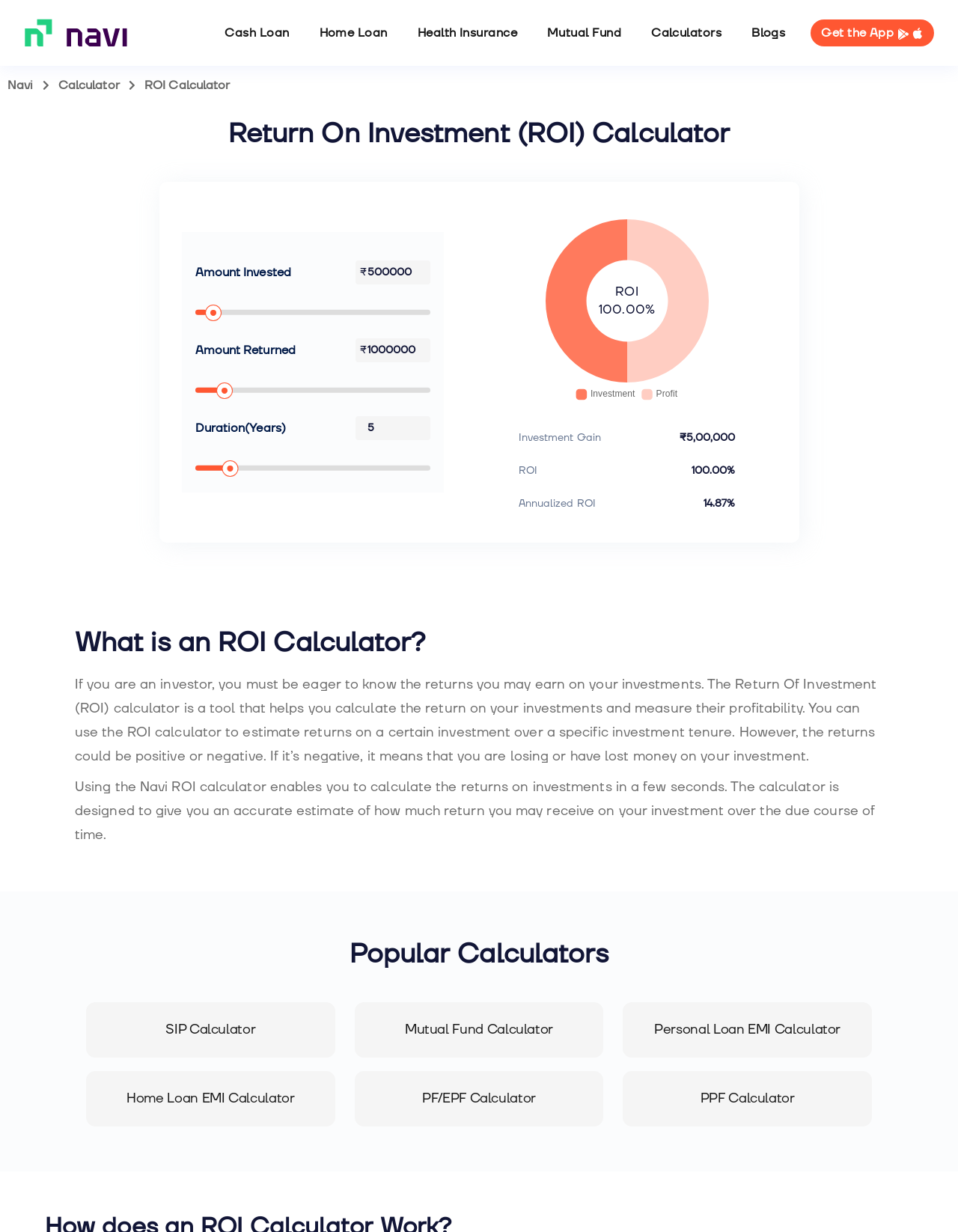Locate the bounding box coordinates of the clickable area to execute the instruction: "Click on the 'Get the App' link". Provide the coordinates as four float numbers between 0 and 1, represented as [left, top, right, bottom].

[0.846, 0.016, 0.975, 0.038]